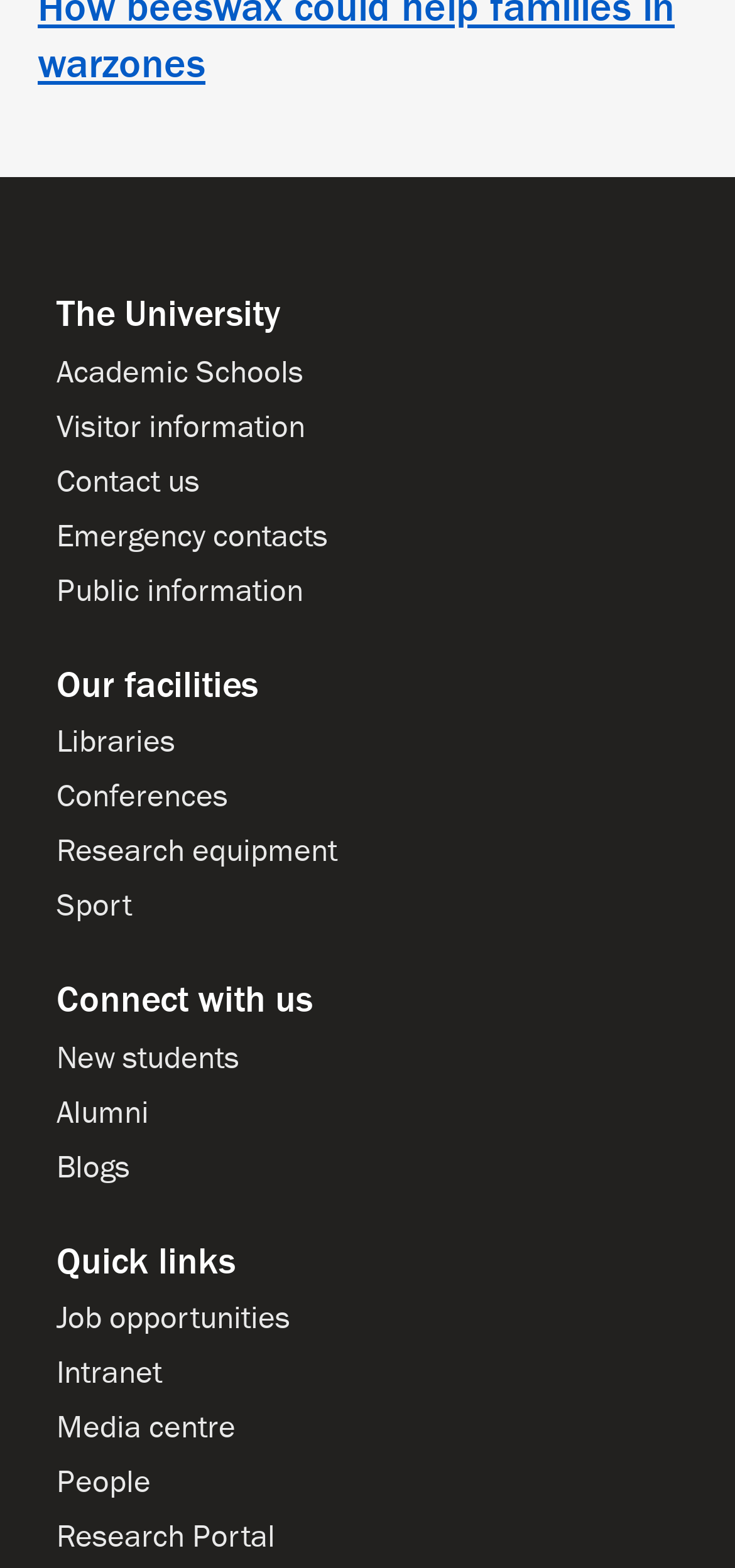Please find the bounding box for the UI component described as follows: "alt="The Mushroom Guys"".

None